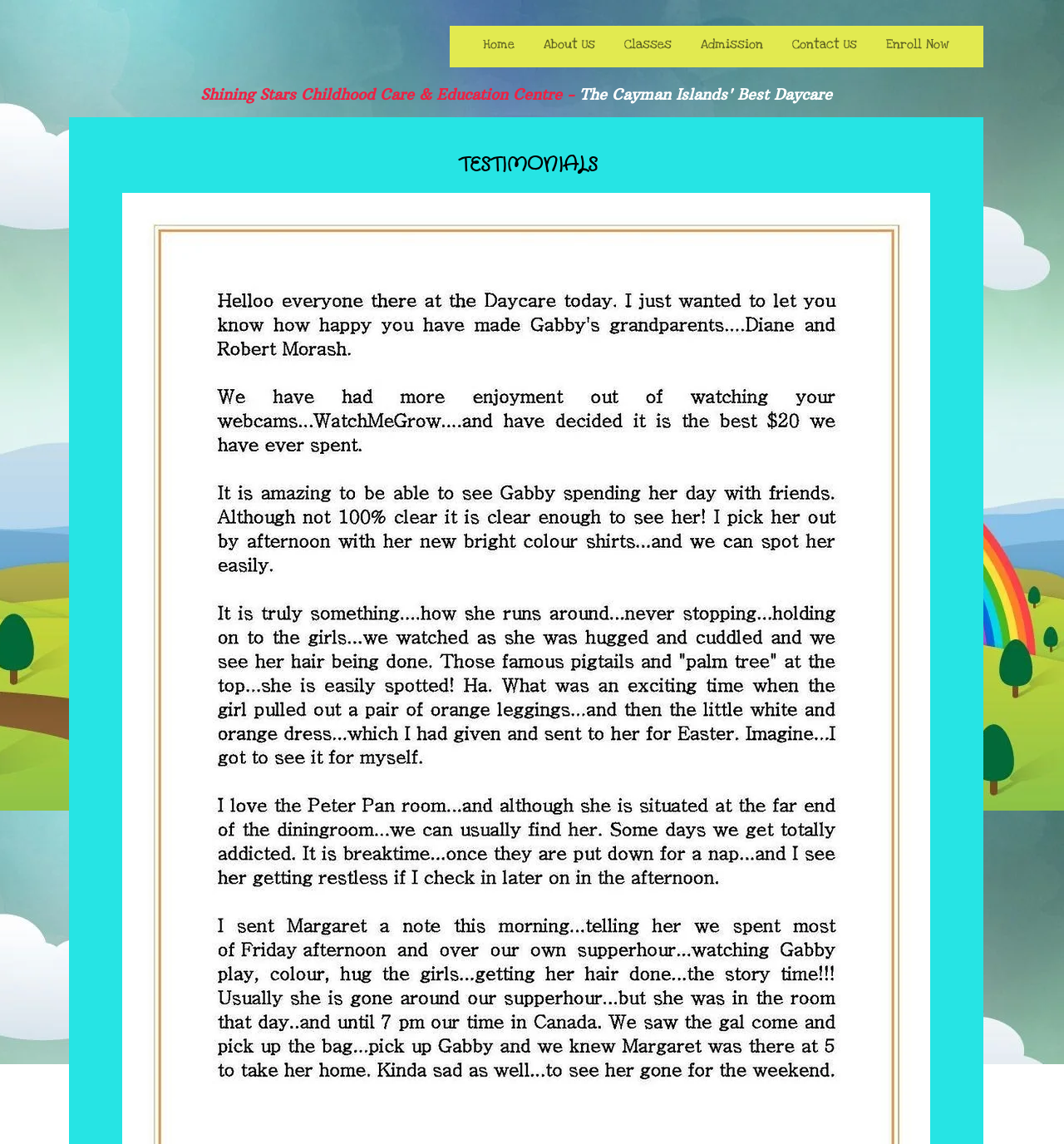Locate and provide the bounding box coordinates for the HTML element that matches this description: "Classes".

[0.573, 0.031, 0.645, 0.047]